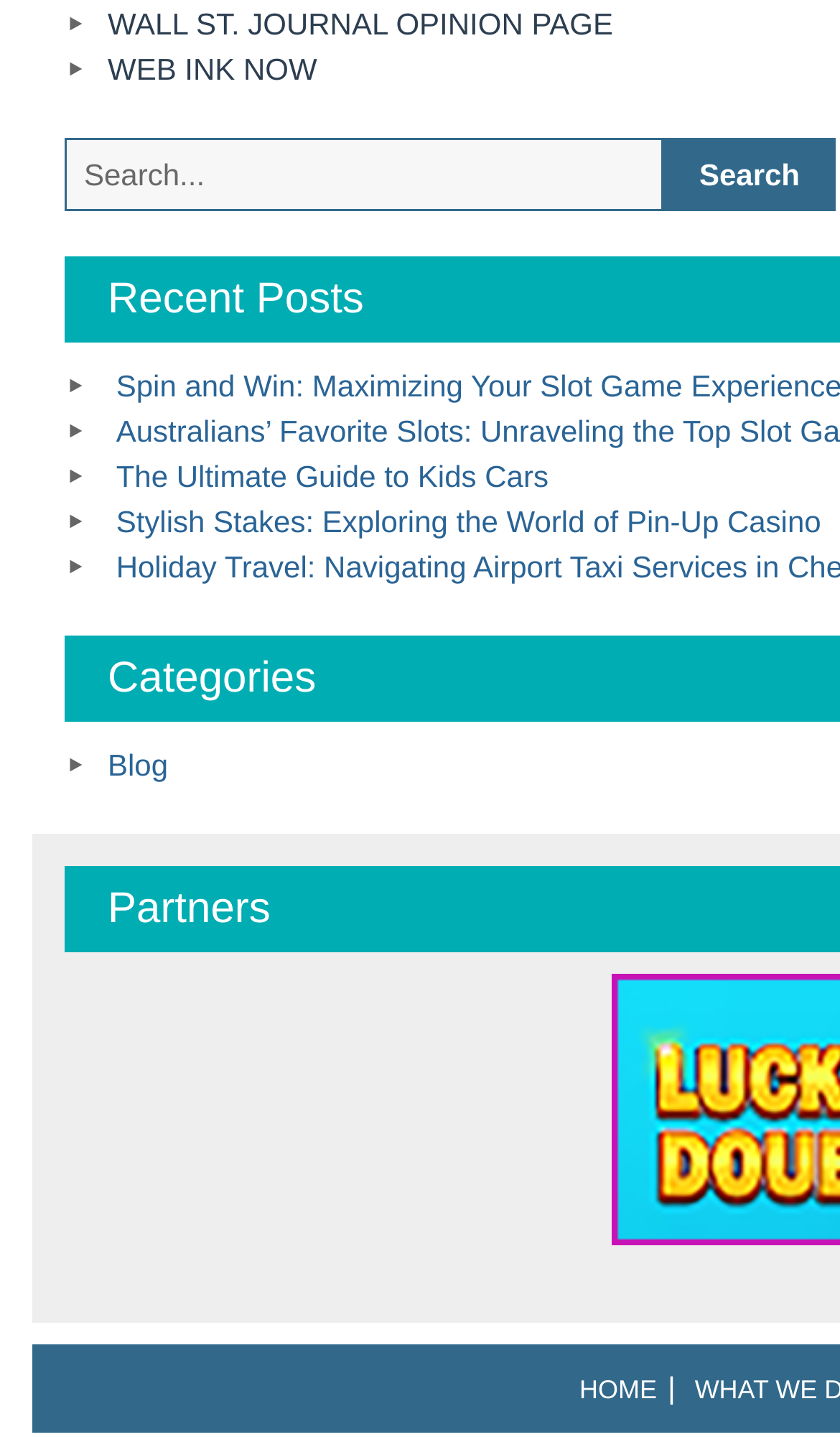Answer the question briefly using a single word or phrase: 
What is the purpose of the search box?

Search for content